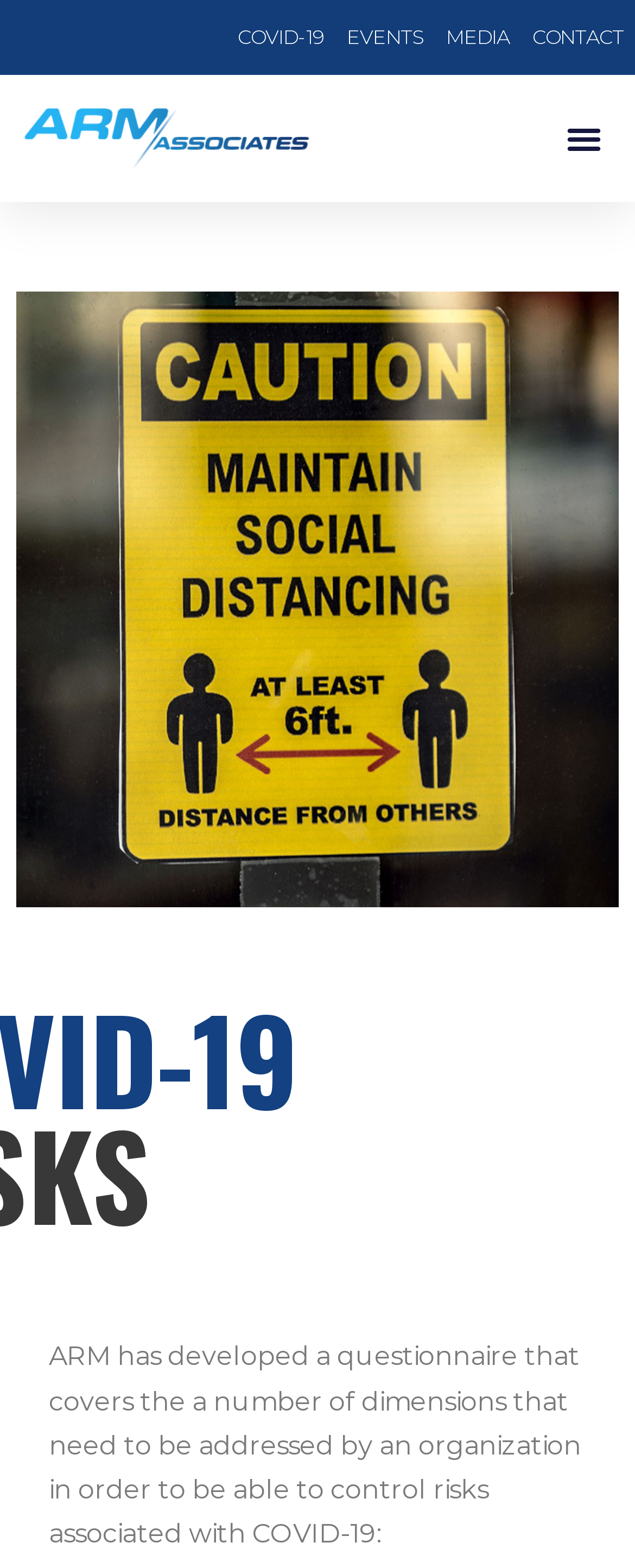What is the first menu item?
Please answer the question with a single word or phrase, referencing the image.

COVID-19